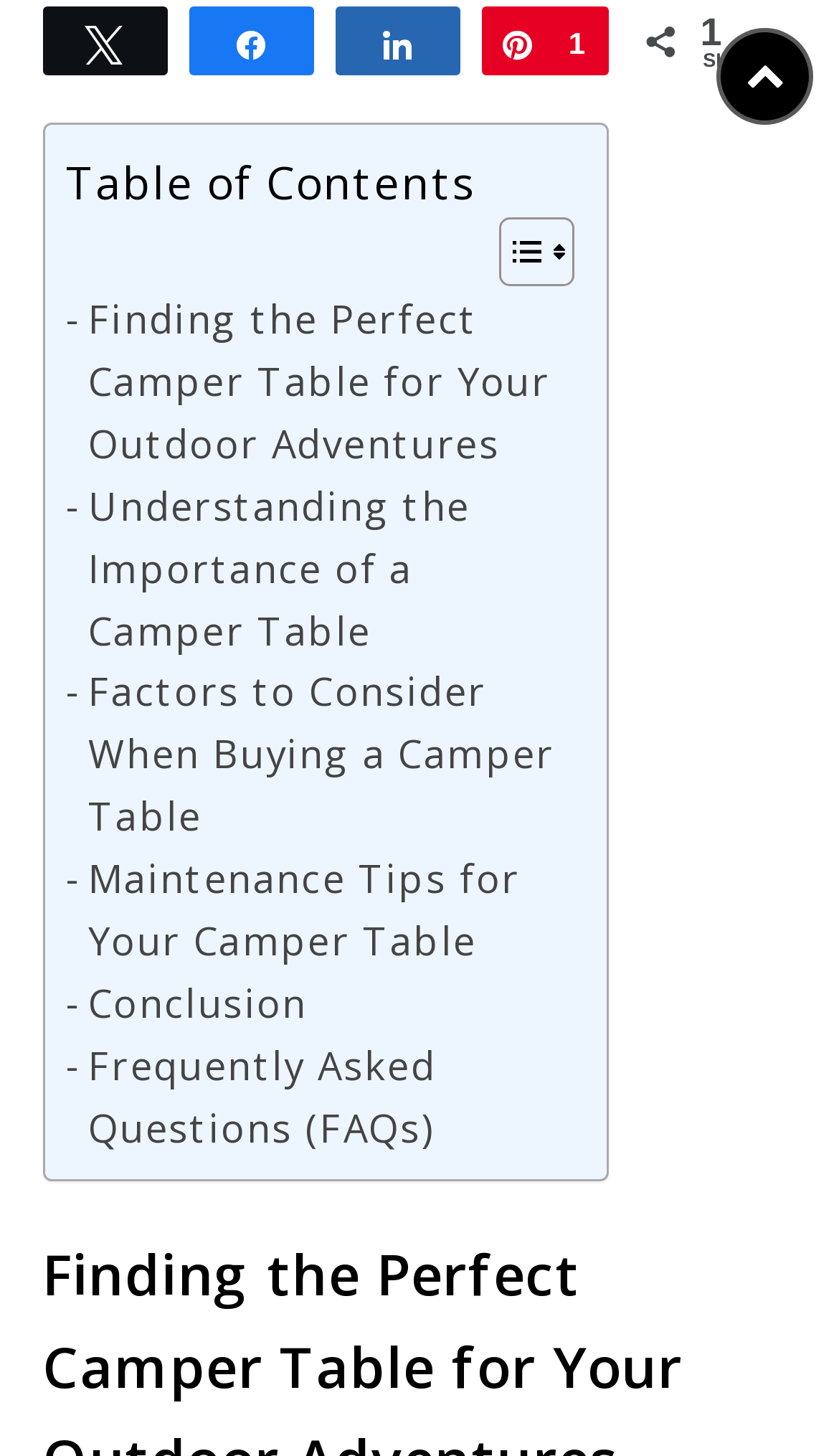Please determine the bounding box coordinates of the element's region to click in order to carry out the following instruction: "Contact us". The coordinates should be four float numbers between 0 and 1, i.e., [left, top, right, bottom].

None